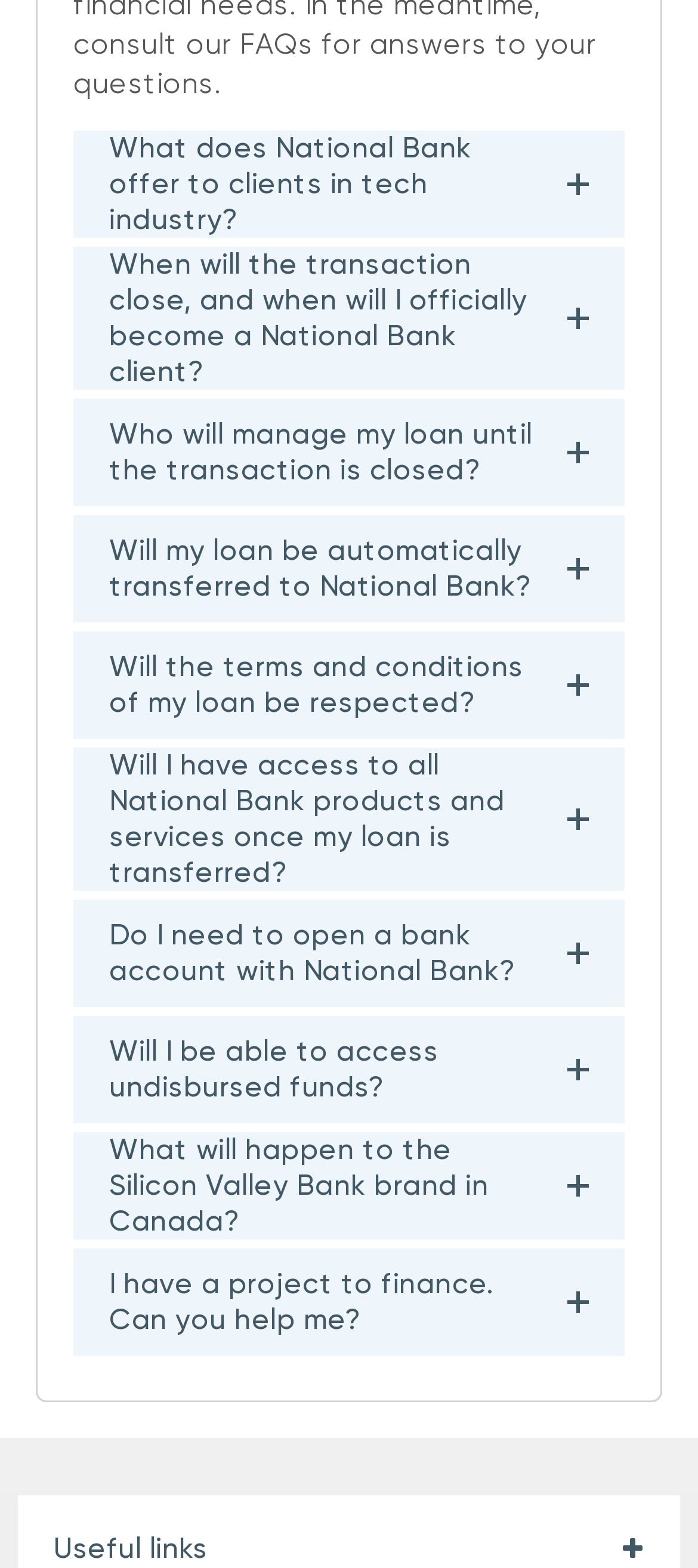Could you specify the bounding box coordinates for the clickable section to complete the following instruction: "Search for something"?

None